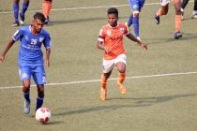What is the condition of the turf field in the image?
Use the information from the image to give a detailed answer to the question.

The caption describes the backdrop of the image as a 'well-maintained green turf field', indicating that the field is in good condition.